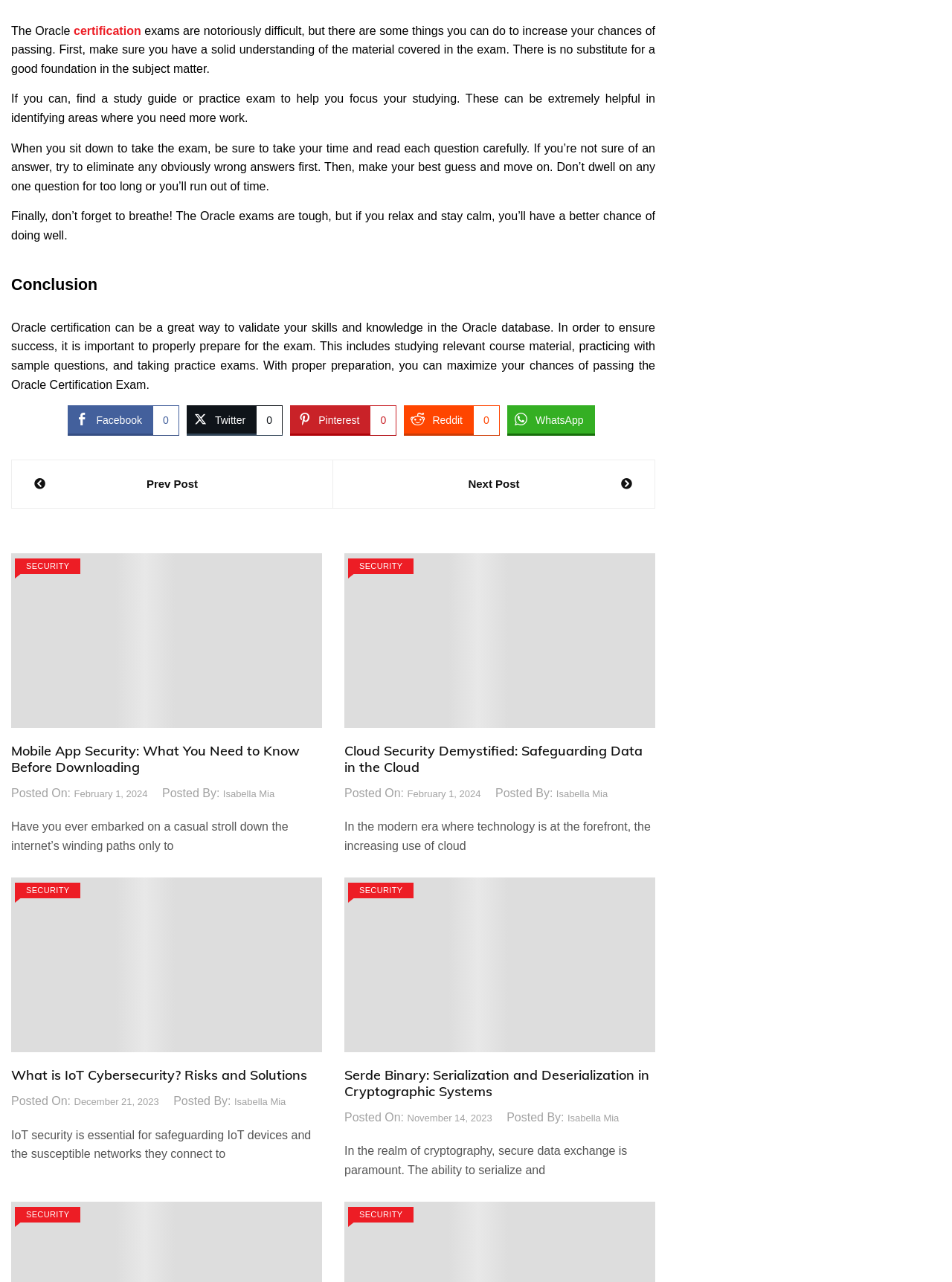Please identify the coordinates of the bounding box for the clickable region that will accomplish this instruction: "Read the article about Mobile App Security".

[0.012, 0.432, 0.338, 0.667]